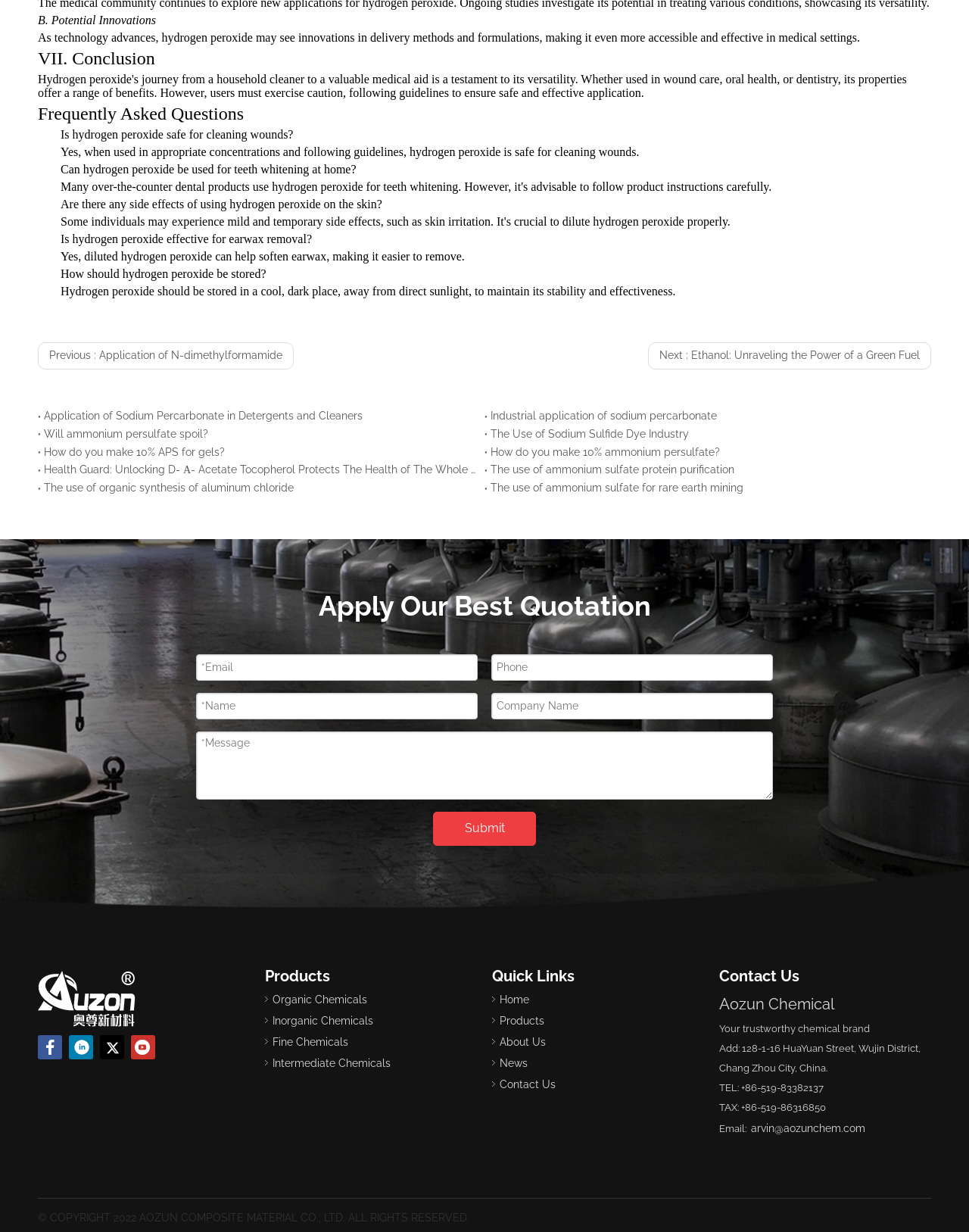Bounding box coordinates are to be given in the format (top-left x, top-left y, bottom-right x, bottom-right y). All values must be floating point numbers between 0 and 1. Provide the bounding box coordinate for the UI element described as: aria-label="Youtube" title="Youtube"

[0.135, 0.818, 0.16, 0.838]